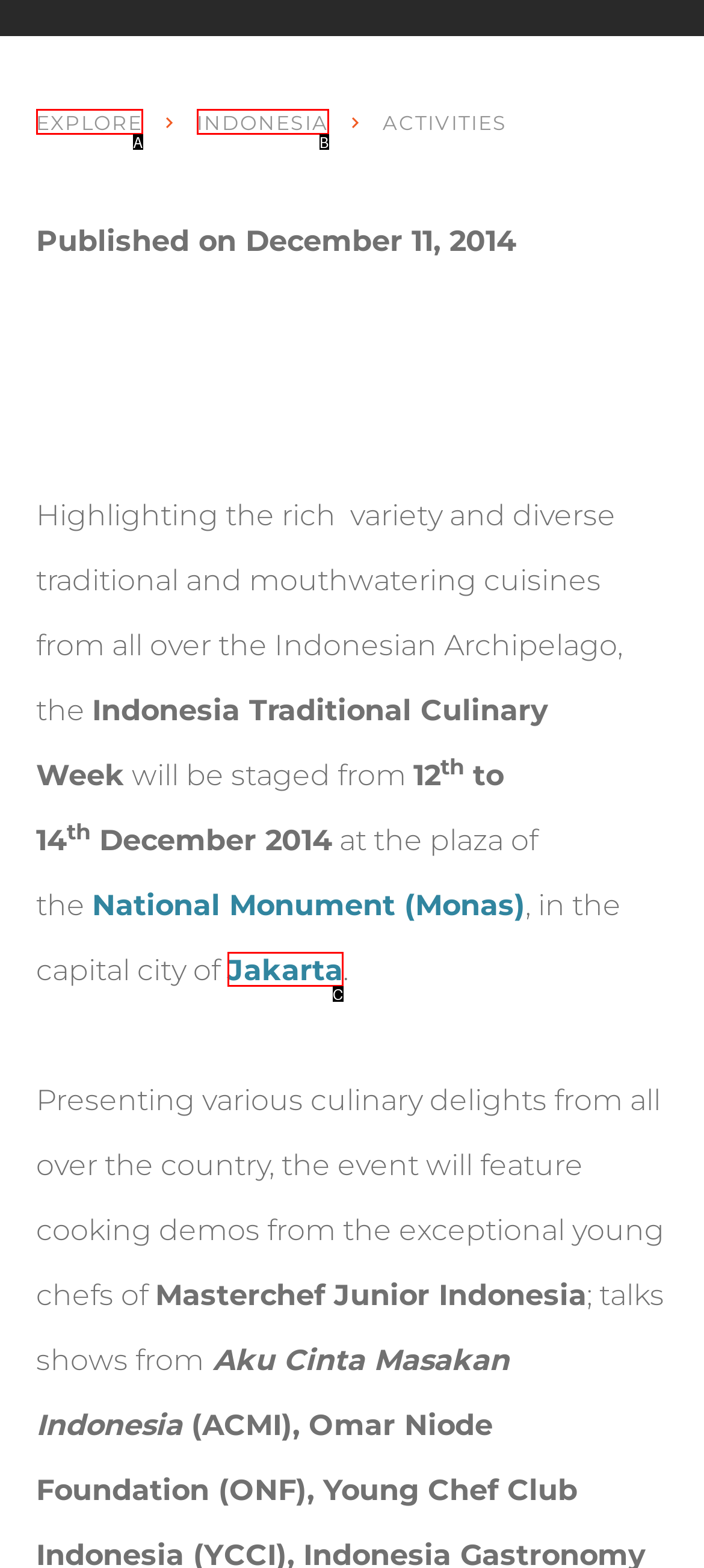Tell me which one HTML element best matches the description: Jakarta
Answer with the option's letter from the given choices directly.

C